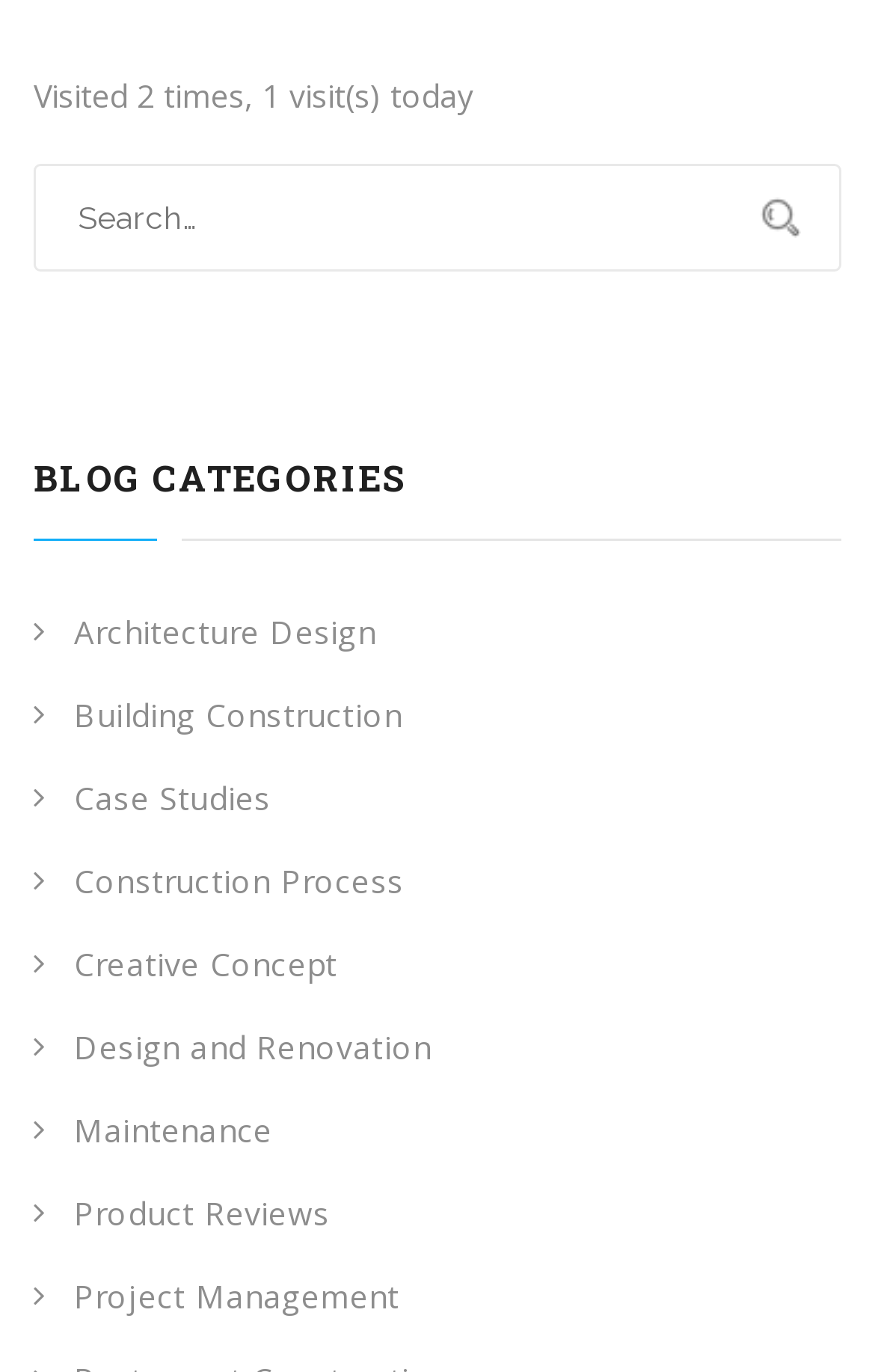Show the bounding box coordinates of the element that should be clicked to complete the task: "view Architecture Design".

[0.085, 0.445, 0.43, 0.476]